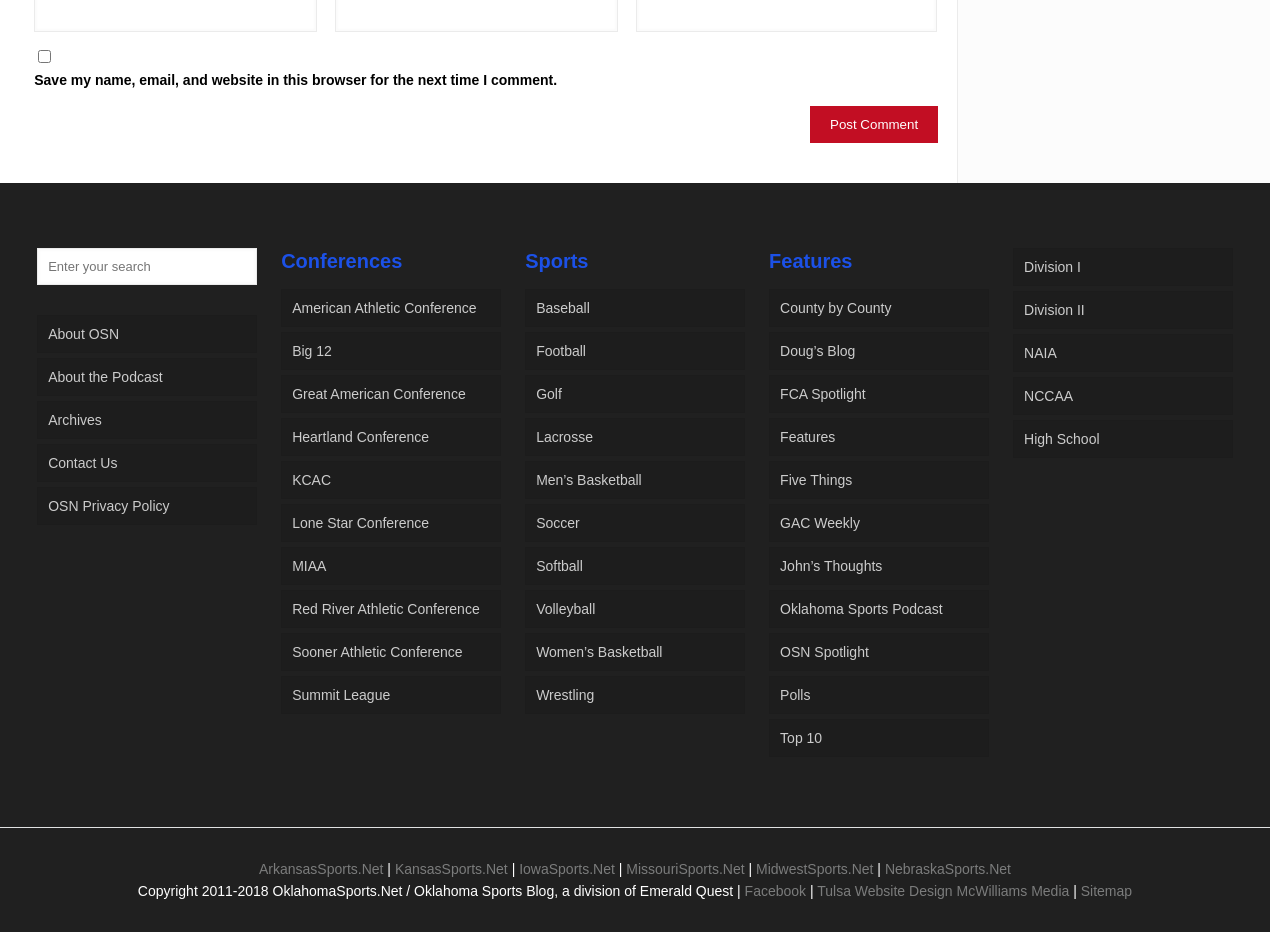Determine the bounding box coordinates of the clickable region to follow the instruction: "Visit the About OSN page".

[0.029, 0.338, 0.201, 0.379]